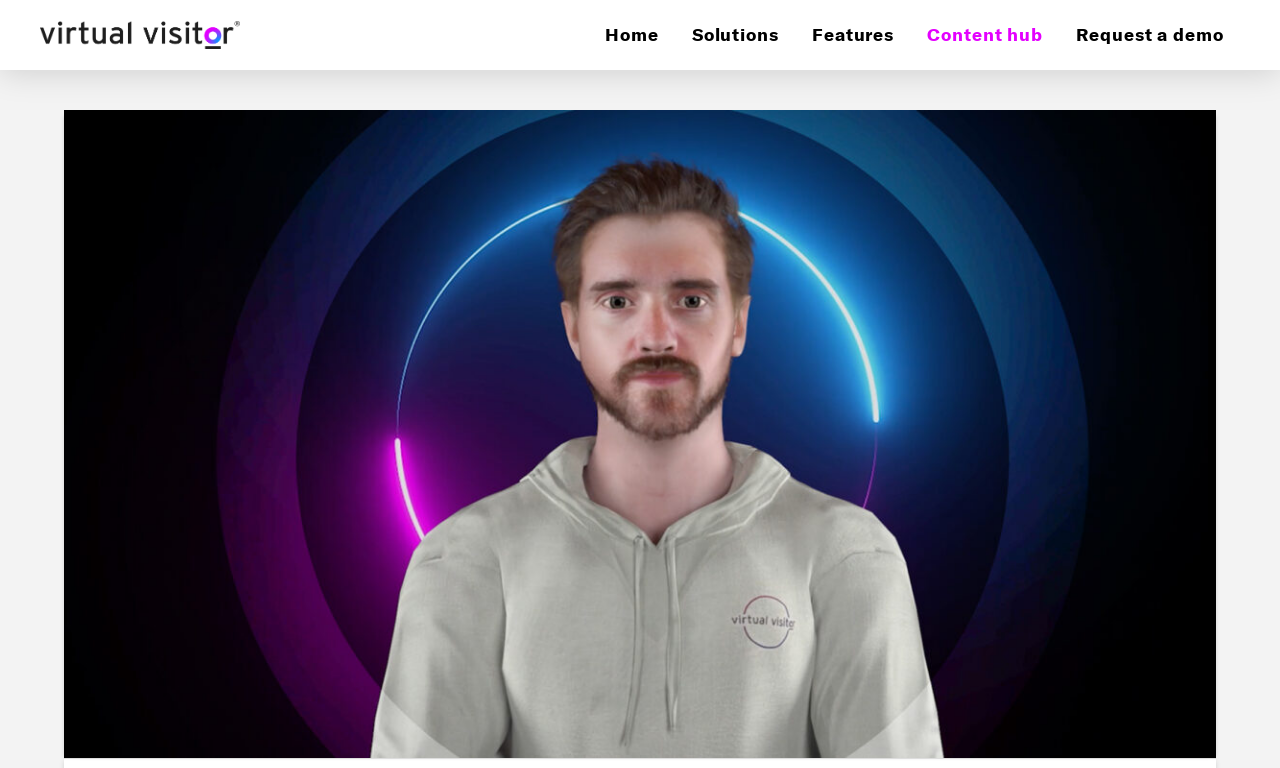Is there an image on the webpage?
Based on the visual content, answer with a single word or a brief phrase.

Yes